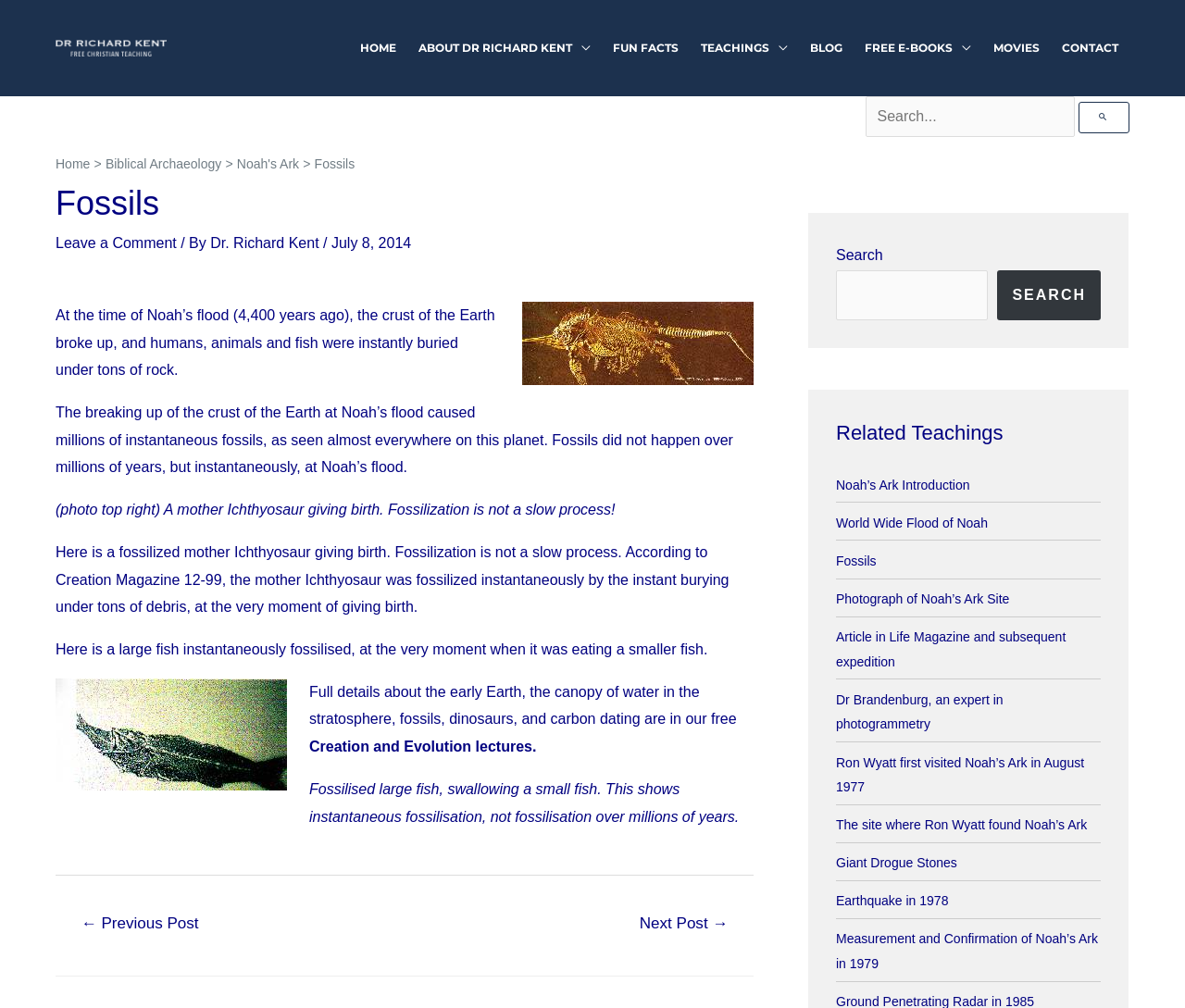Using the description "About VCE", locate and provide the bounding box of the UI element.

None